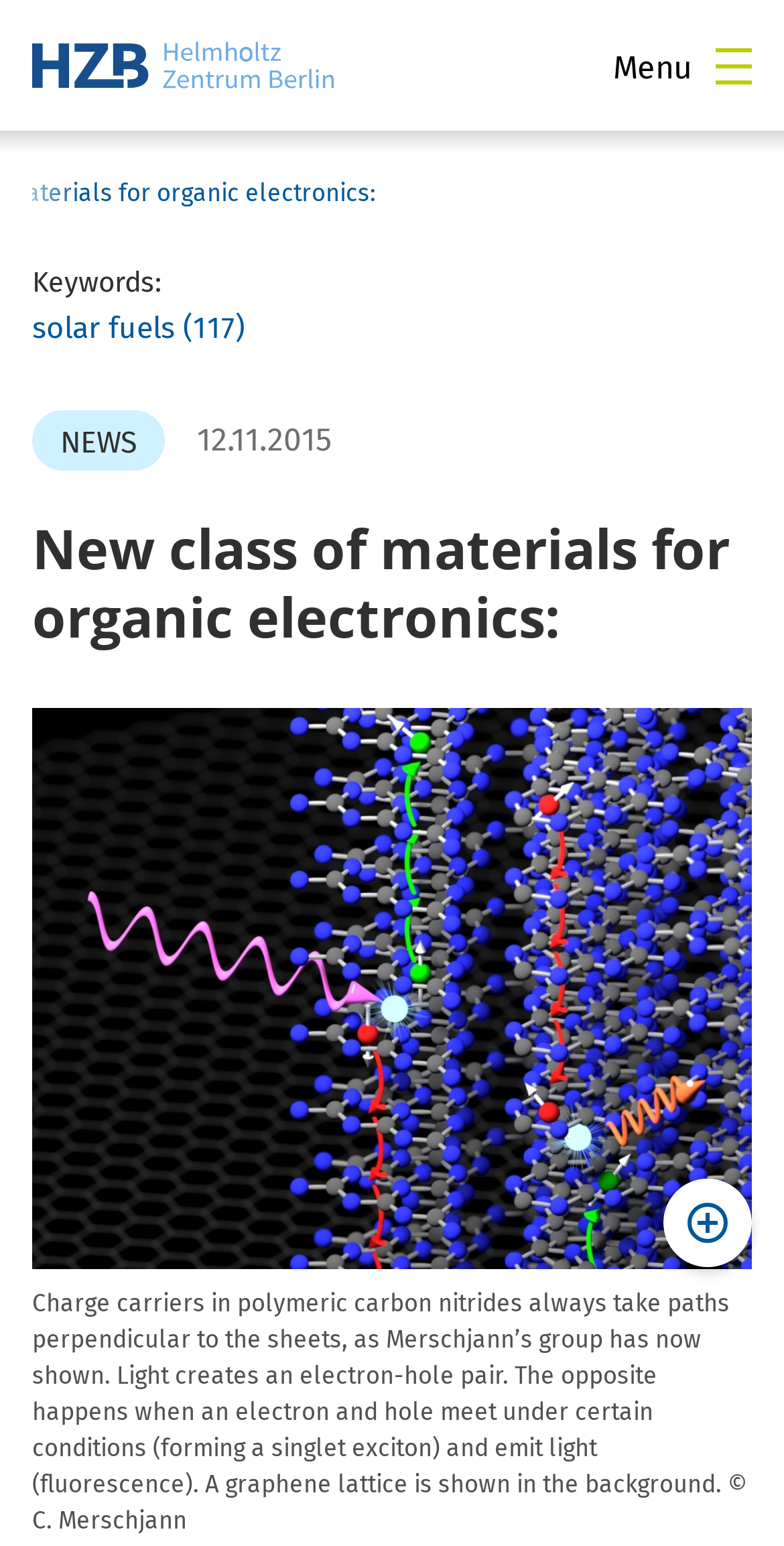What is the name of the researcher mentioned in the news?
Answer the question with a single word or phrase derived from the image.

Merschjann